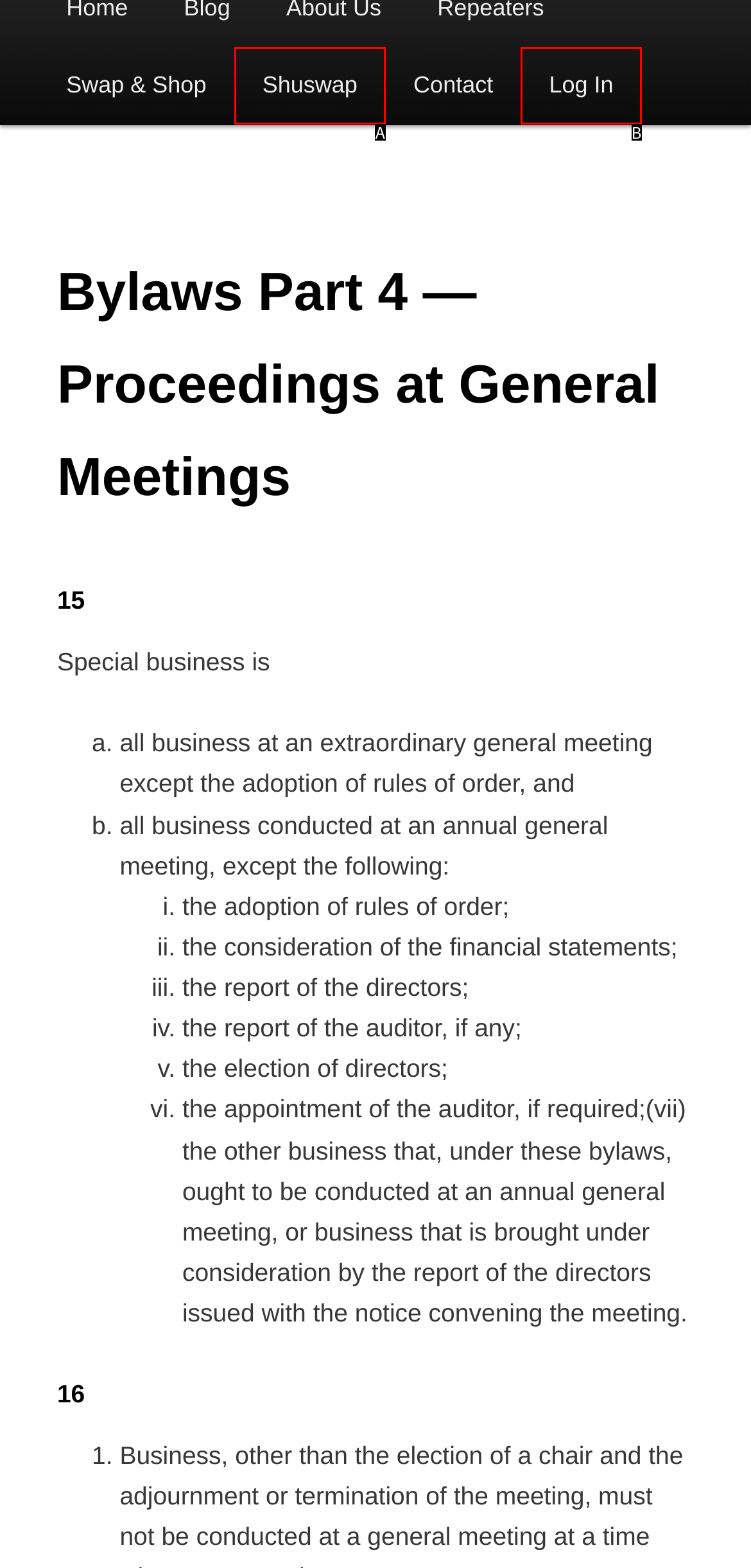Identify which option matches the following description: Log In
Answer by giving the letter of the correct option directly.

B